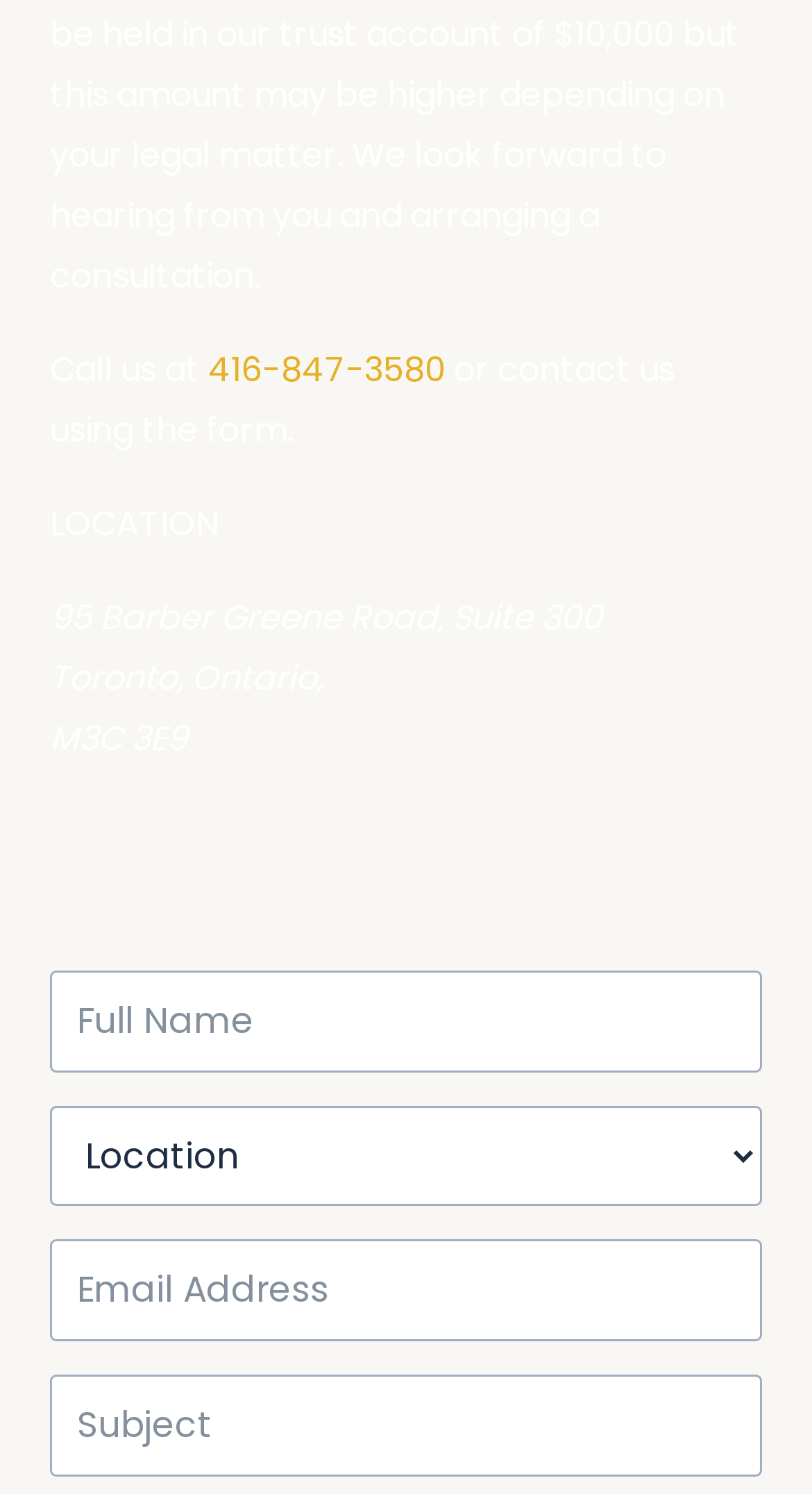Locate the bounding box coordinates of the UI element described by: "parent_node: Location name="_kb_verify_email" placeholder="Email"". Provide the coordinates as four float numbers between 0 and 1, formatted as [left, top, right, bottom].

[0.049, 0.649, 0.097, 0.671]